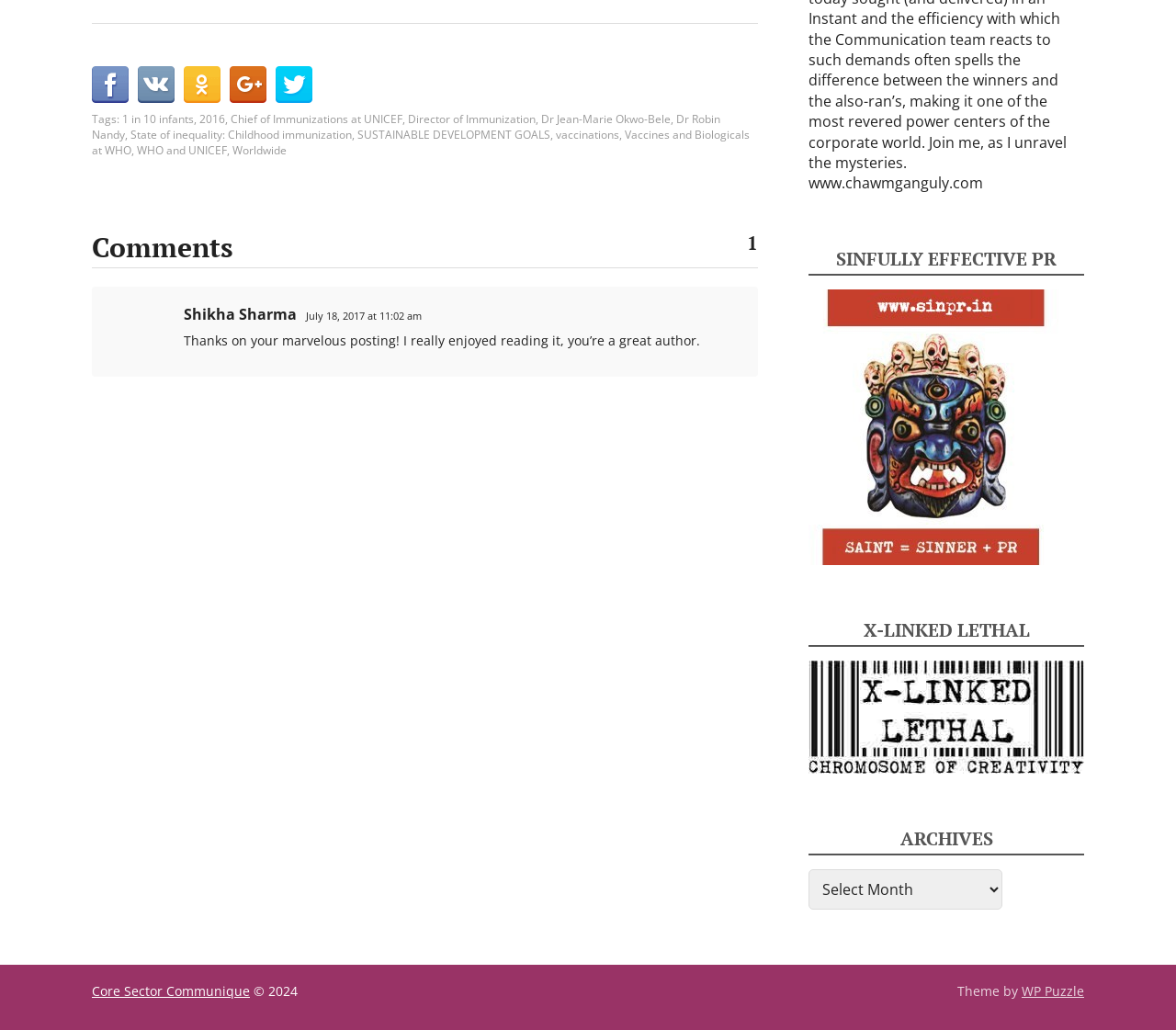What is the topic of the article?
Based on the screenshot, answer the question with a single word or phrase.

Childhood immunization